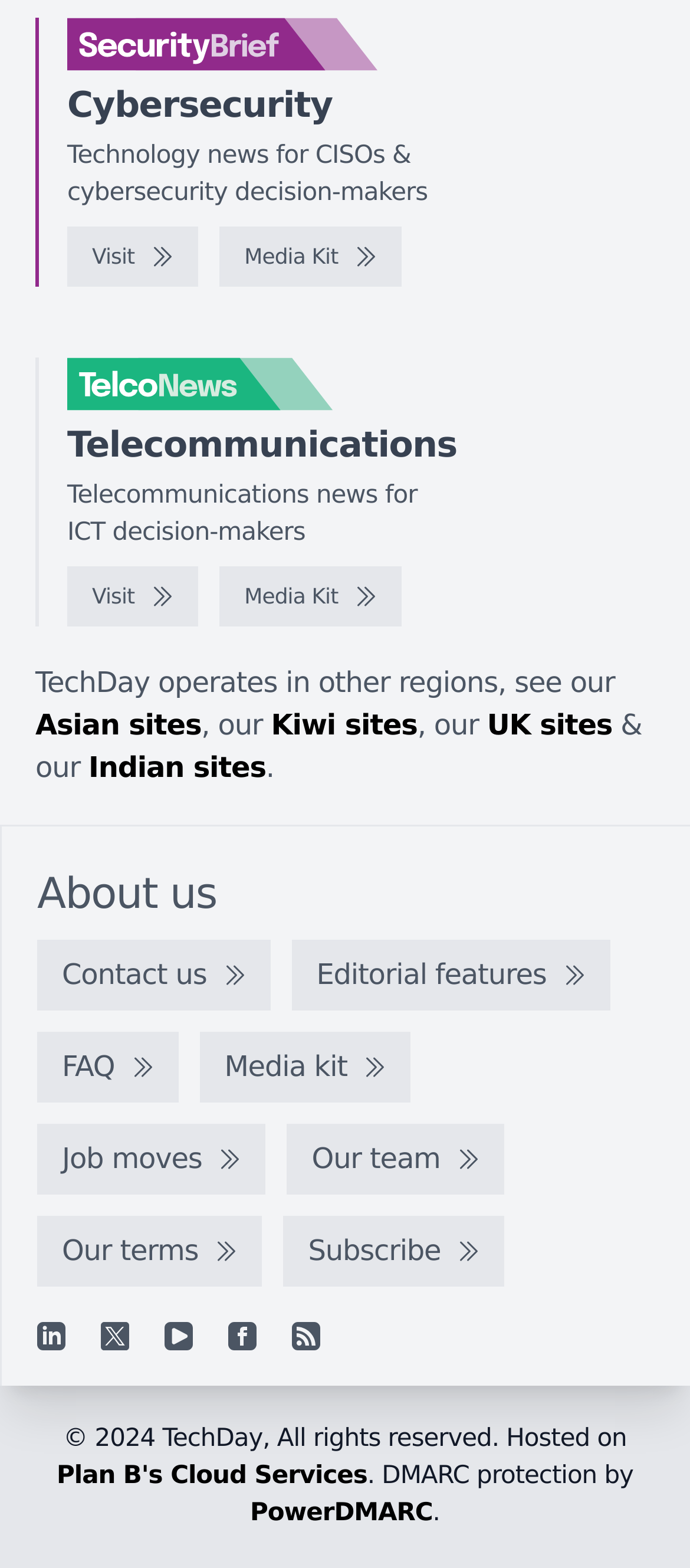Locate the bounding box coordinates of the clickable region to complete the following instruction: "View Media Kit."

[0.318, 0.145, 0.582, 0.183]